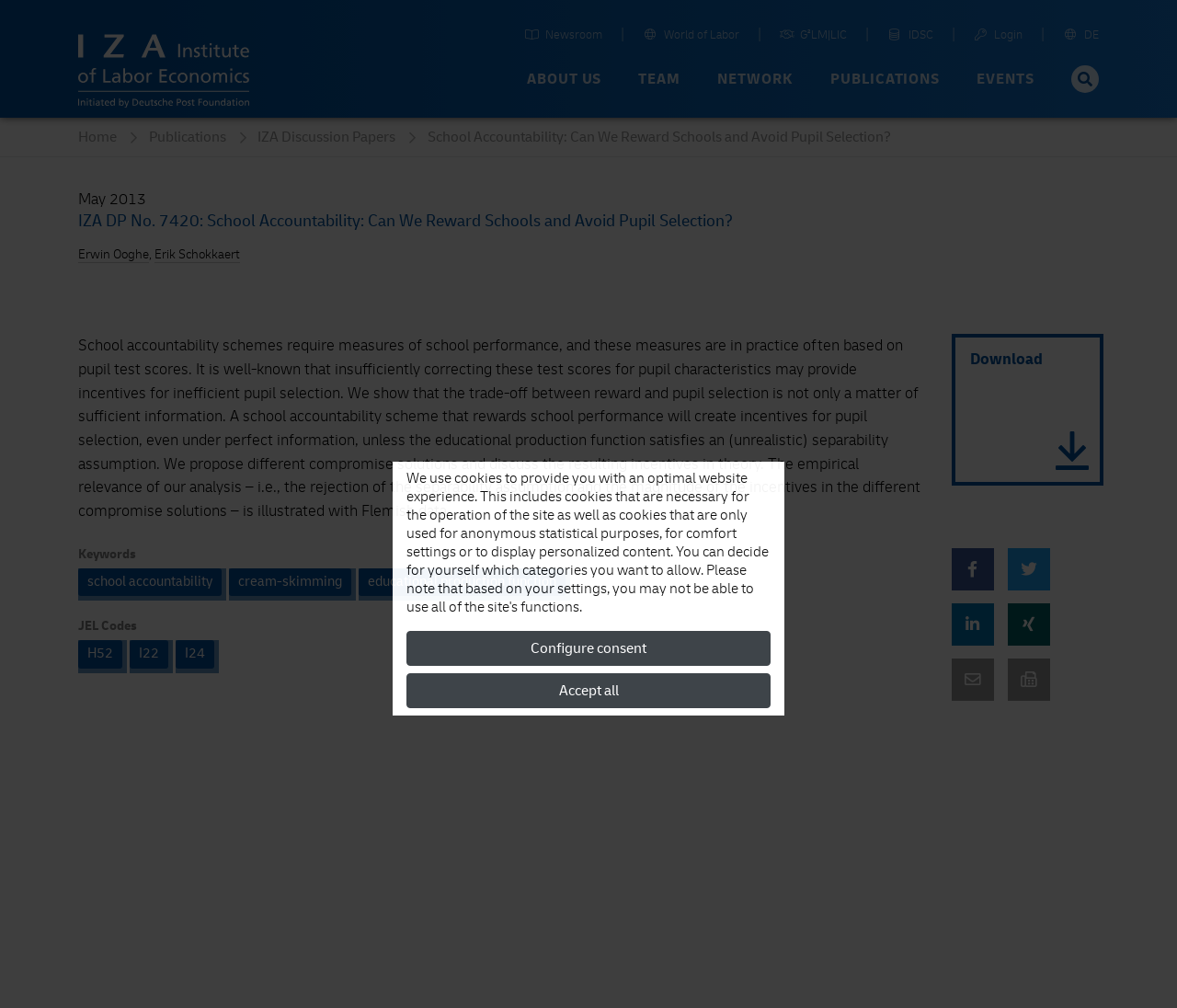Please answer the following query using a single word or phrase: 
What is the format of the publication?

PDF